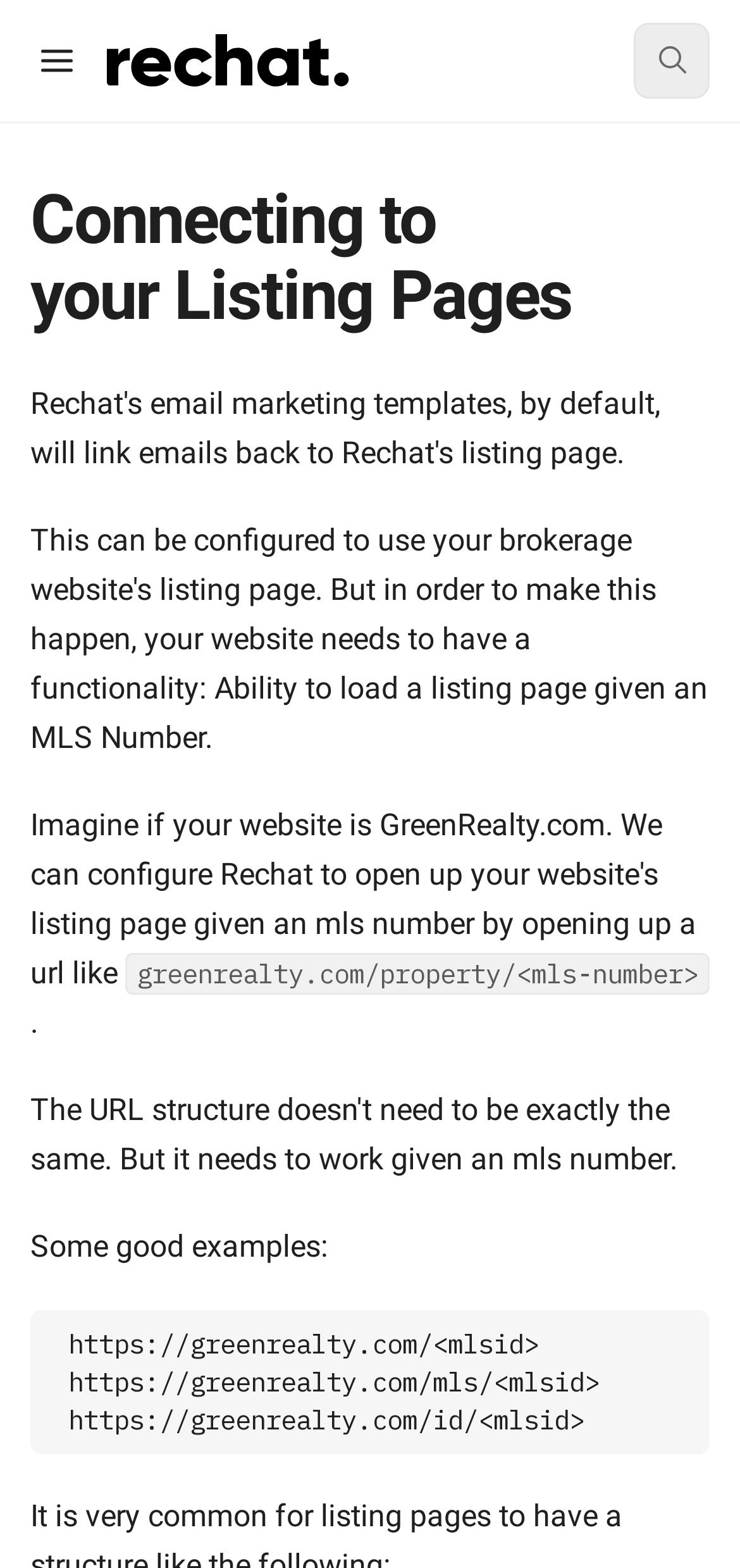Provide a thorough description of this webpage.

The webpage is a help center page from Rechat, focused on connecting to listing pages. At the top left, there is a button to open the table of contents, accompanied by a small image. Next to it, on the top center, is the Rechat logo, which is also an image. On the top right, there is a search button with a small image inside.

Below the top section, there is a large heading that spans the entire width of the page, reading "Connecting to your Listing Pages". 

In the middle section of the page, there is a block of text that provides an example URL, "greenrealty.com/property/<mls-number>", which takes up most of the width. 

Further down, there is a paragraph of text that starts with "Some good examples:". Below this text, there is a code block that takes up most of the width, containing three examples of URLs: "https://greenrealty.com/<mlsid>", "https://greenrealty.com/mls/<mlsid>", and "https://greenrealty.com/id/<mlsid>". On the right side of the code block, there is a "Copy" button.